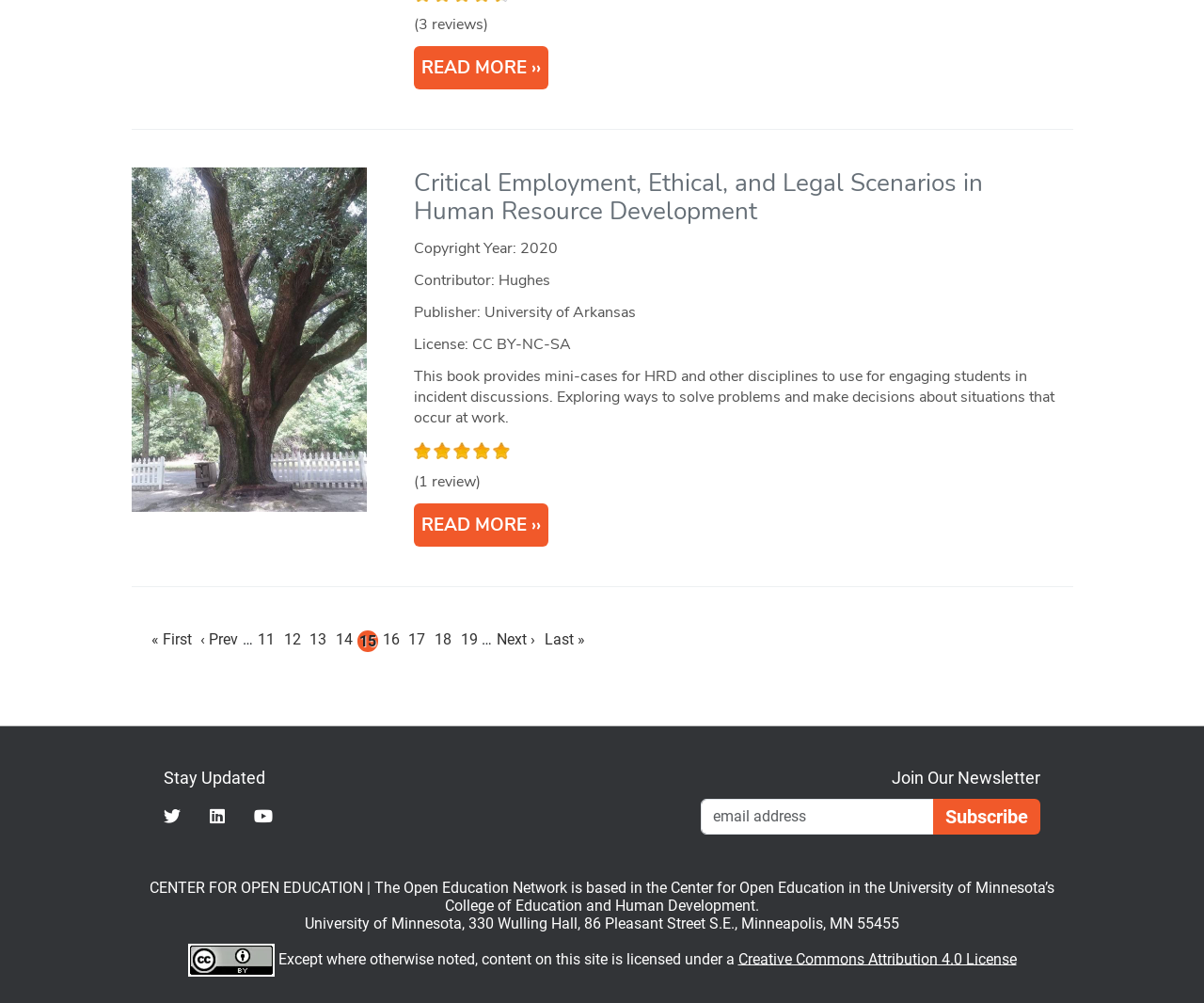Given the element description "READ MORE" in the screenshot, predict the bounding box coordinates of that UI element.

[0.344, 0.502, 0.456, 0.545]